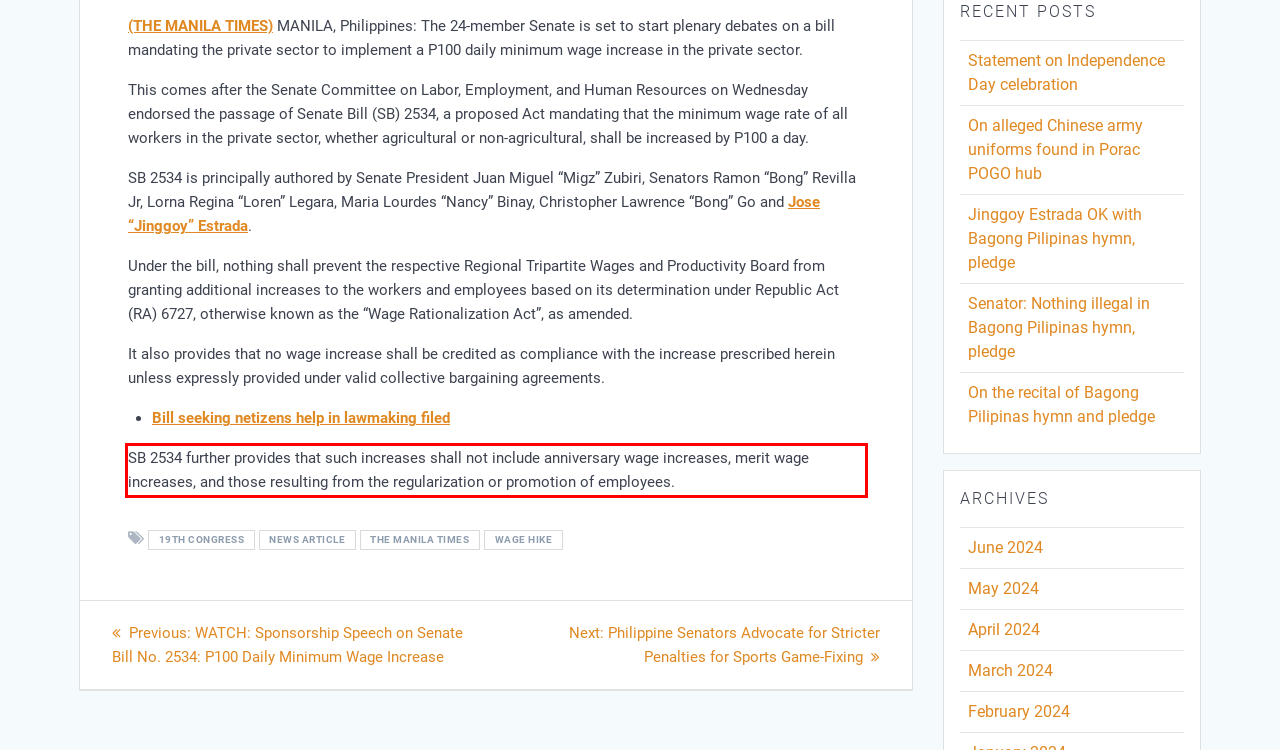Within the screenshot of a webpage, identify the red bounding box and perform OCR to capture the text content it contains.

SB 2534 further provides that such increases shall not include anniversary wage increases, merit wage increases, and those resulting from the regularization or promotion of employees.